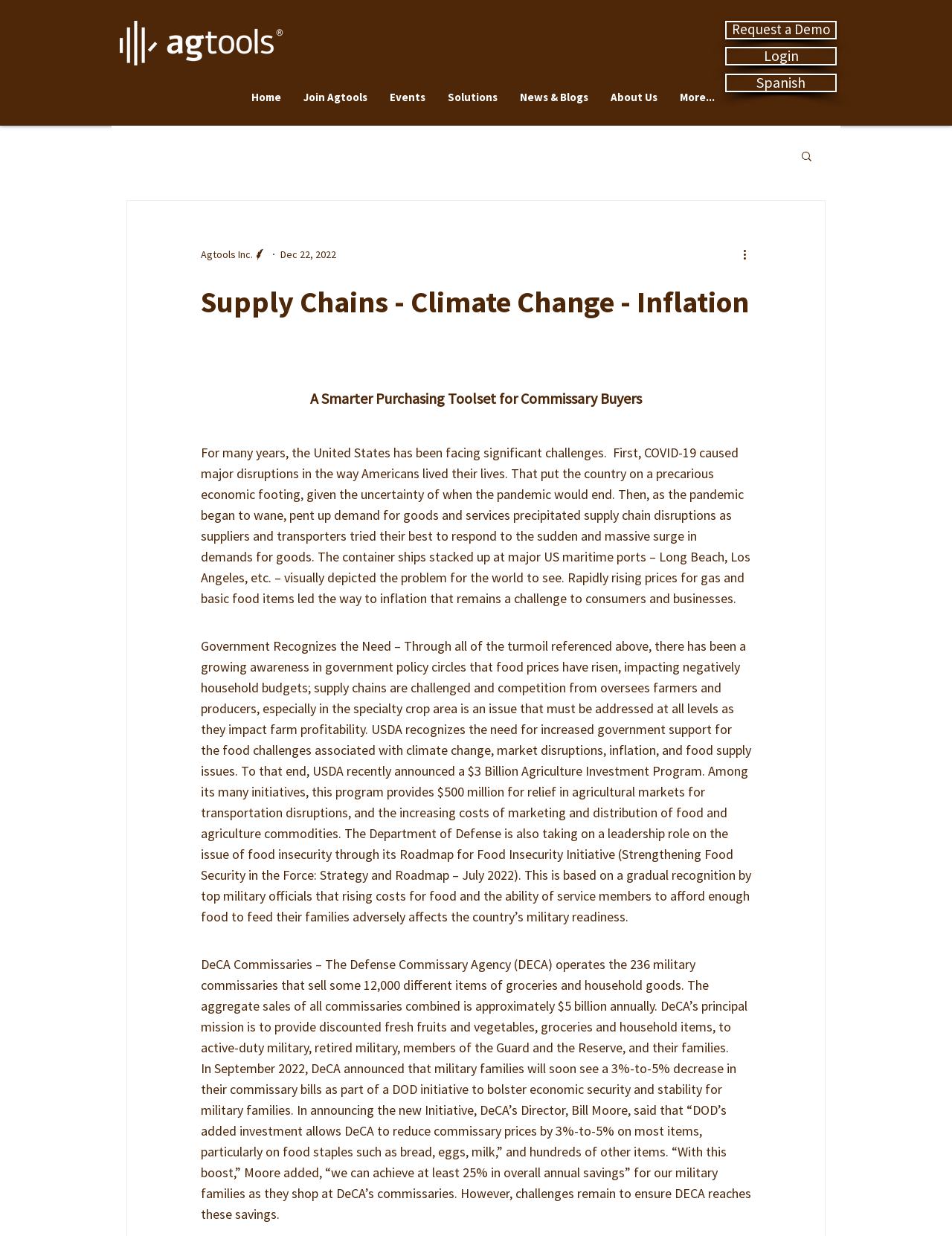Determine the bounding box of the UI component based on this description: "News & Blogs". The bounding box coordinates should be four float values between 0 and 1, i.e., [left, top, right, bottom].

[0.534, 0.065, 0.63, 0.092]